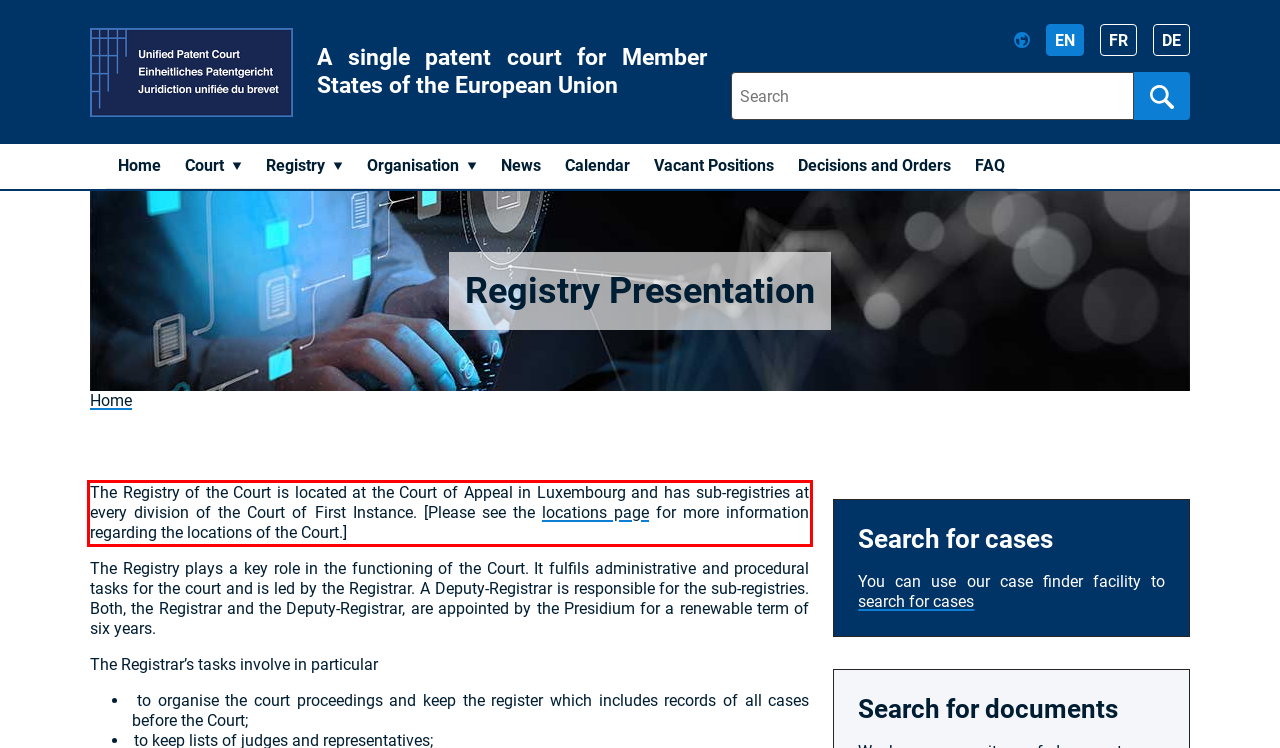Using the provided screenshot, read and generate the text content within the red-bordered area.

The Registry of the Court is located at the Court of Appeal in Luxembourg and has sub-registries at every division of the Court of First Instance. [Please see the locations page for more information regarding the locations of the Court.]